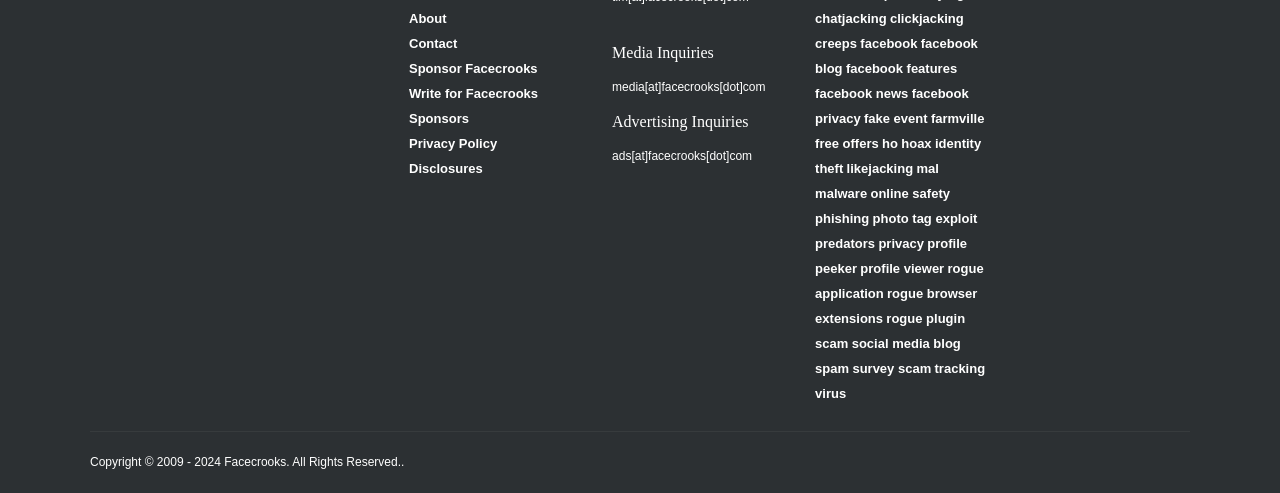Could you highlight the region that needs to be clicked to execute the instruction: "Click on About link"?

[0.32, 0.022, 0.349, 0.053]